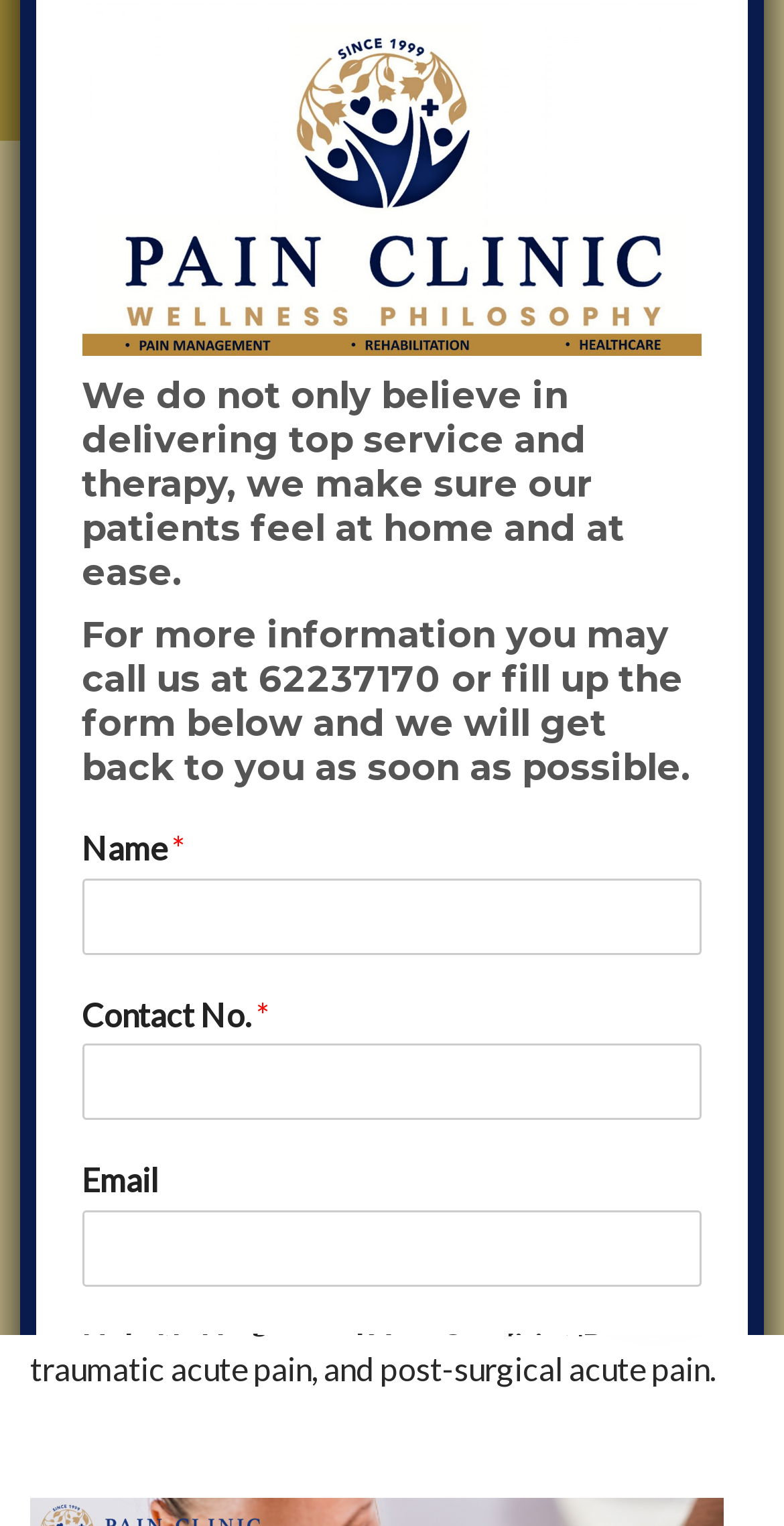What is the clinic's approach to patient care?
Using the image, respond with a single word or phrase.

Making patients feel at home